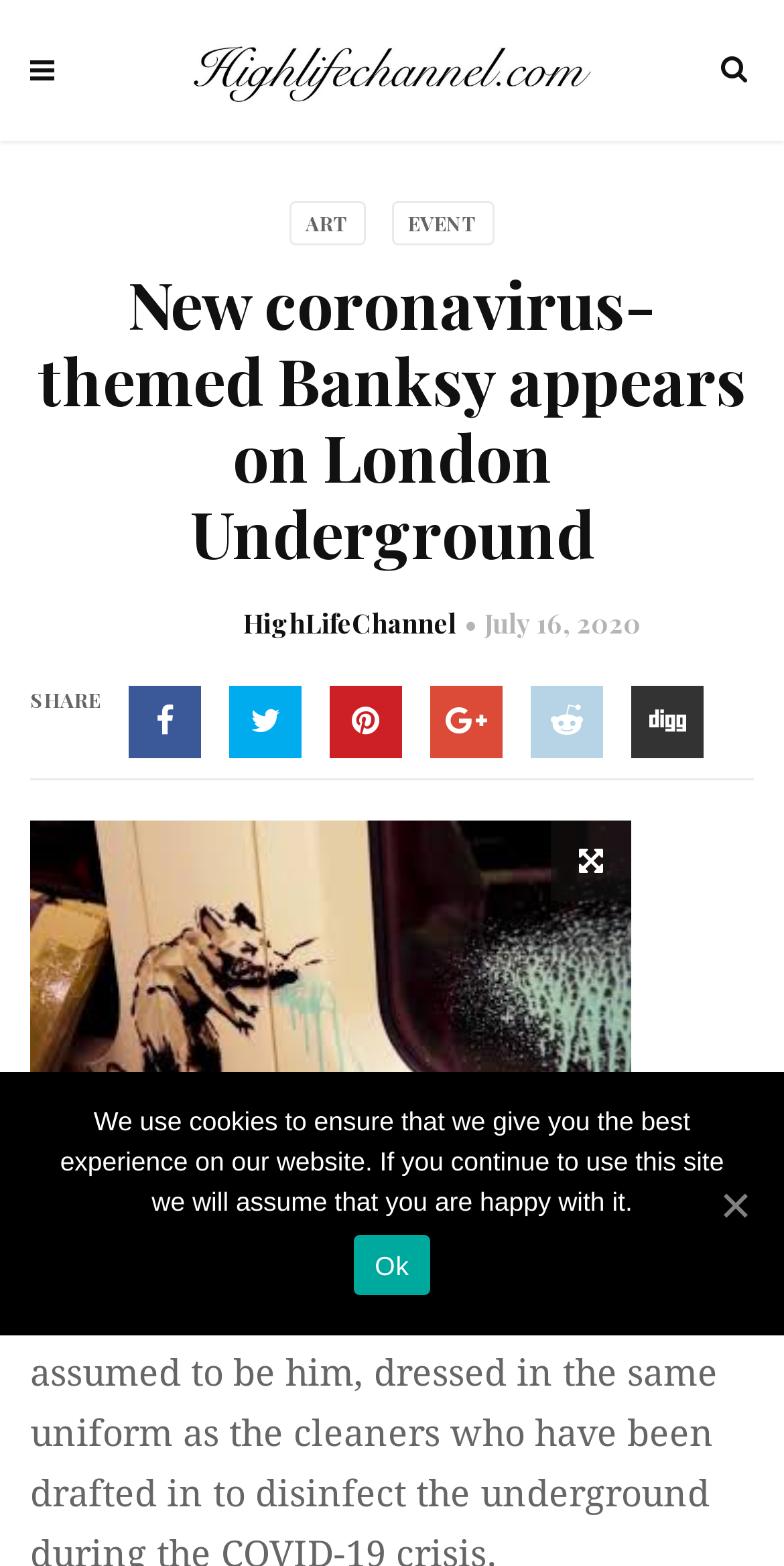Locate the bounding box of the user interface element based on this description: "parent_node: HighLifeChannel July 16, 2020".

[0.182, 0.371, 0.285, 0.423]